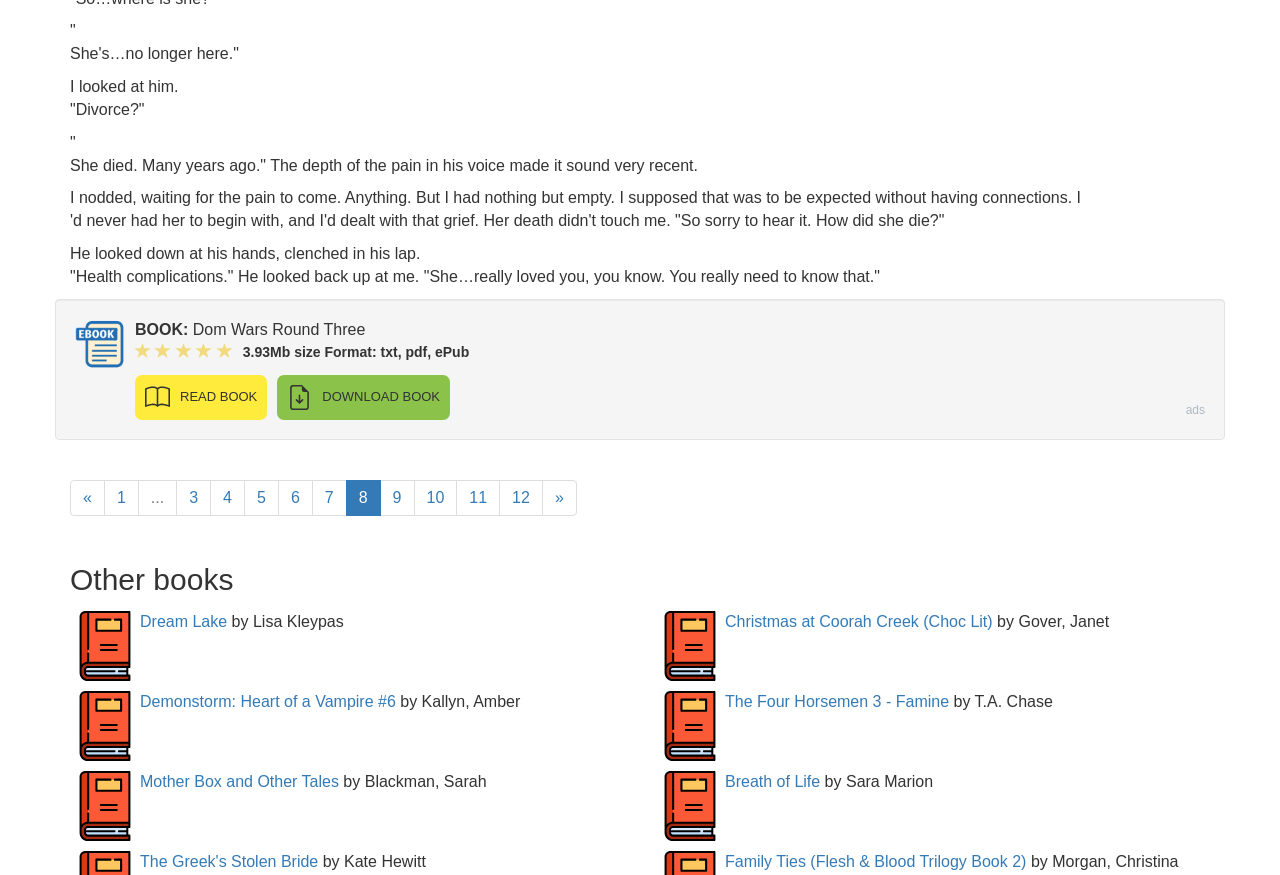What is the title of the book?
Based on the screenshot, answer the question with a single word or phrase.

Dom Wars Round Three